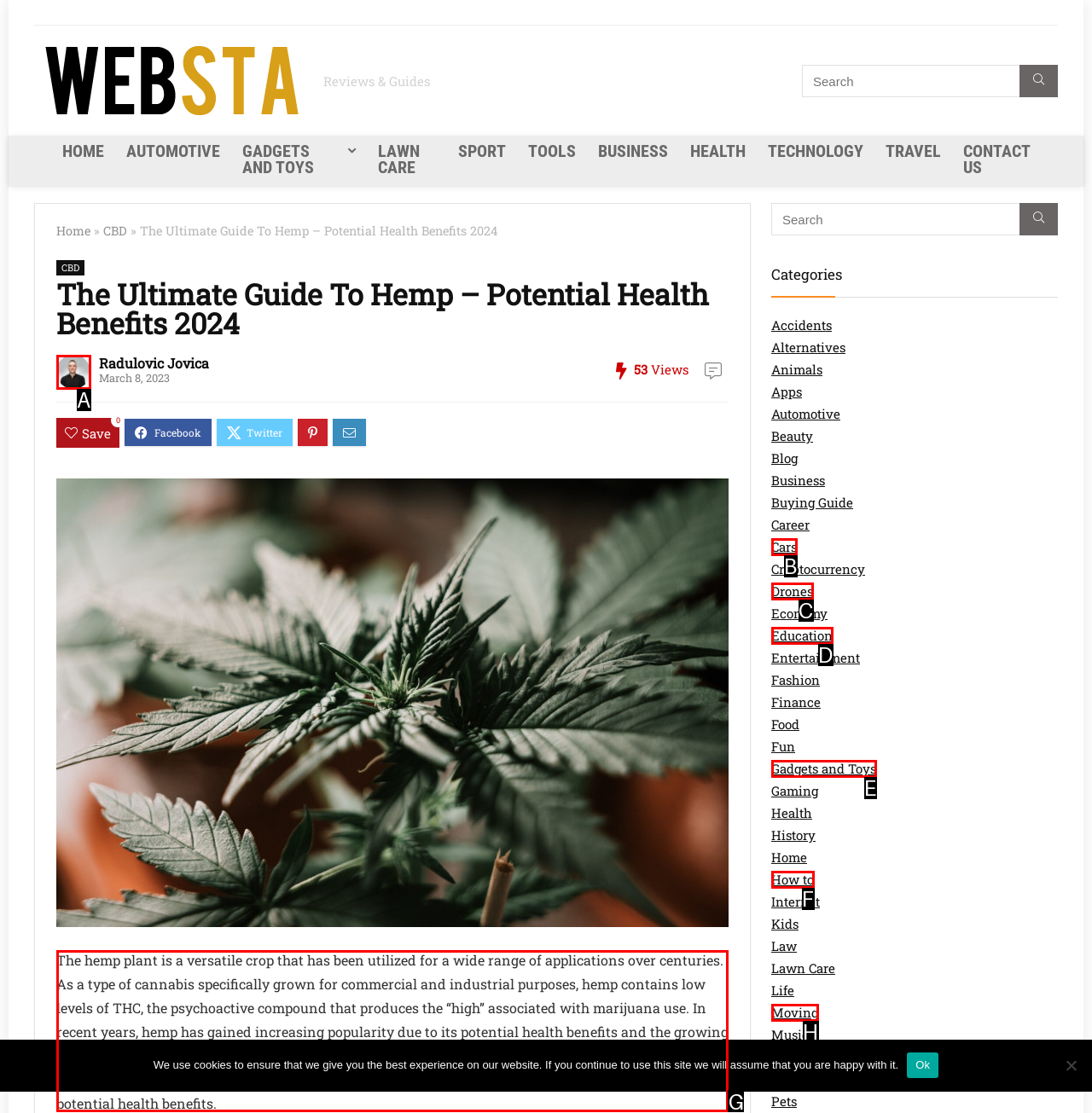Determine which HTML element to click on in order to complete the action: Read the article about hemp.
Reply with the letter of the selected option.

G